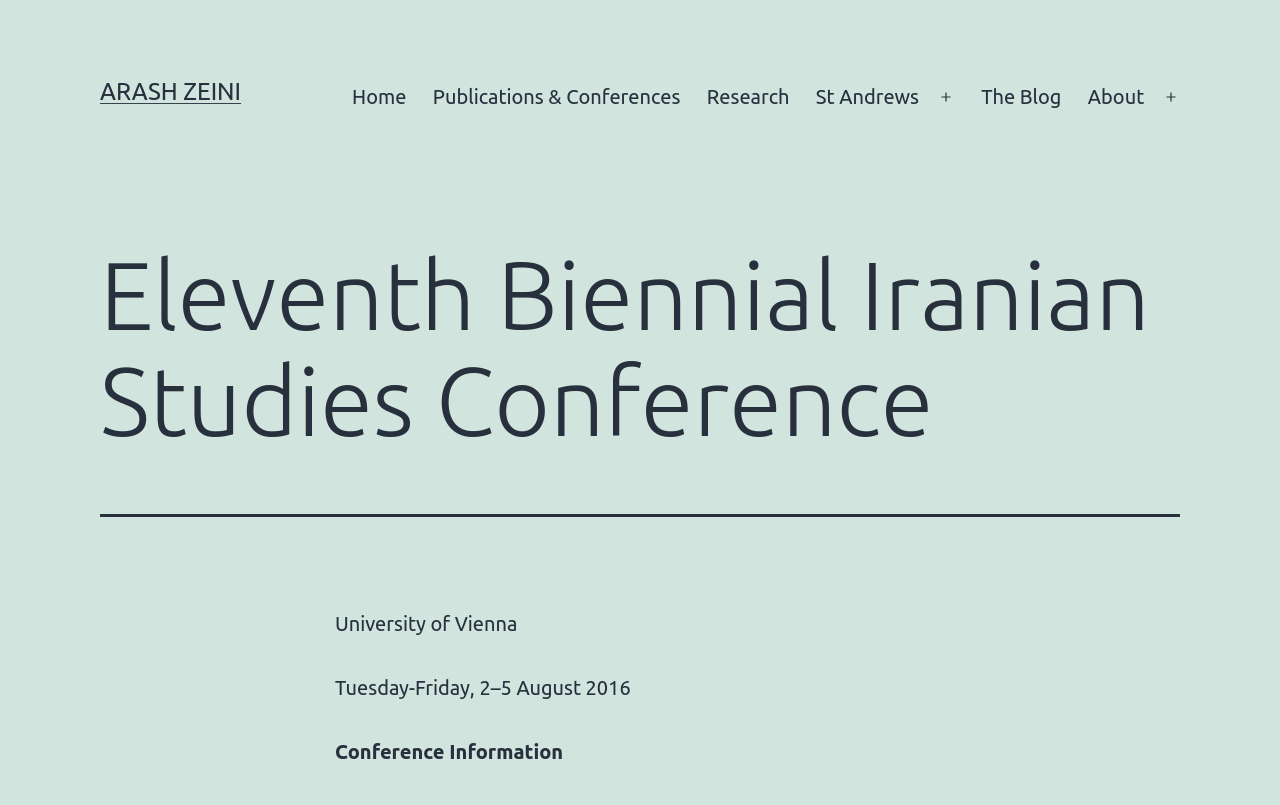Specify the bounding box coordinates for the region that must be clicked to perform the given instruction: "Click on the Home link".

[0.265, 0.089, 0.328, 0.152]